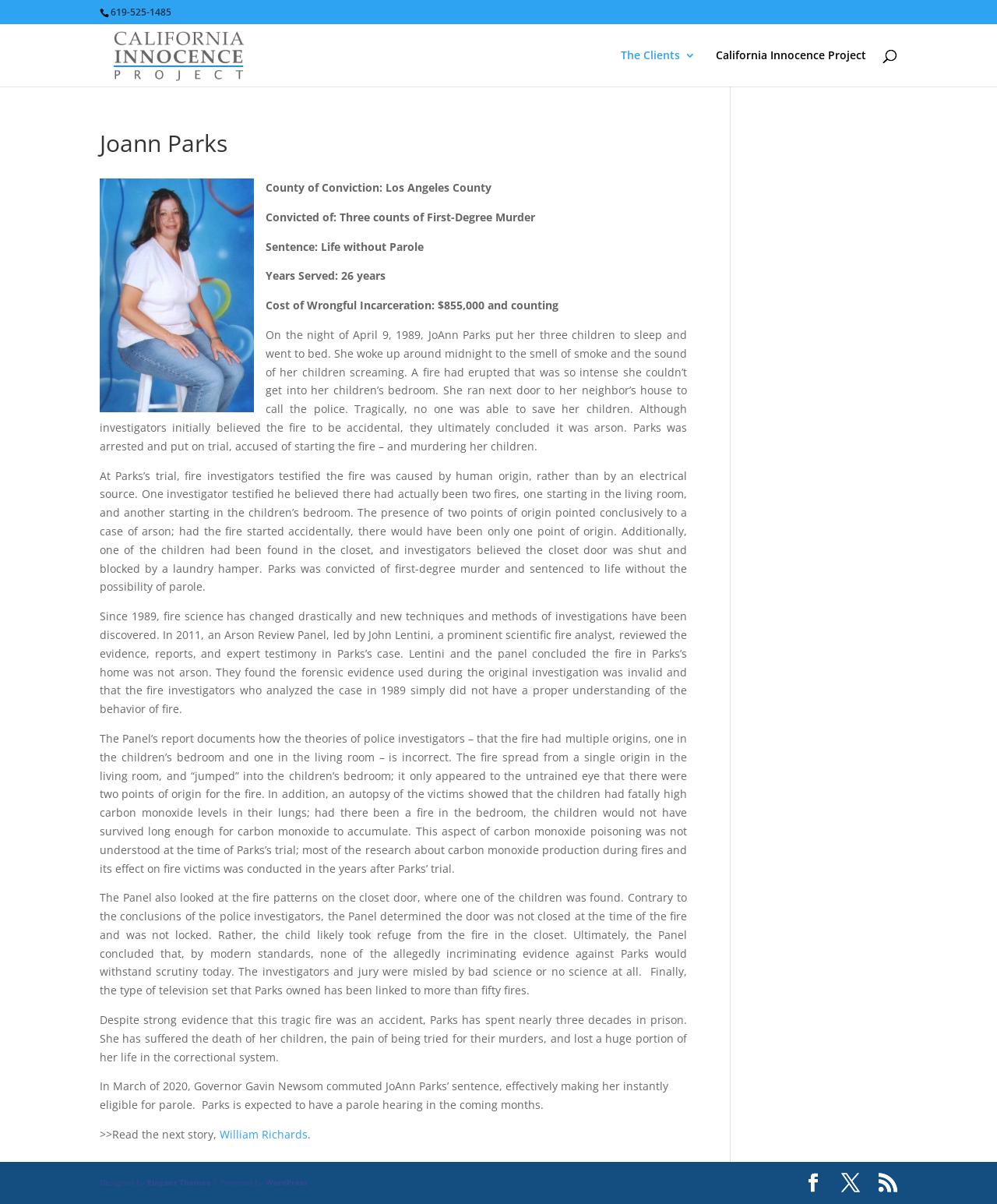Can you give a detailed response to the following question using the information from the image? How many years has Joann Parks served?

According to the webpage, Joann Parks has served 26 years in prison, as mentioned in the text 'Years Served: 26 years'.